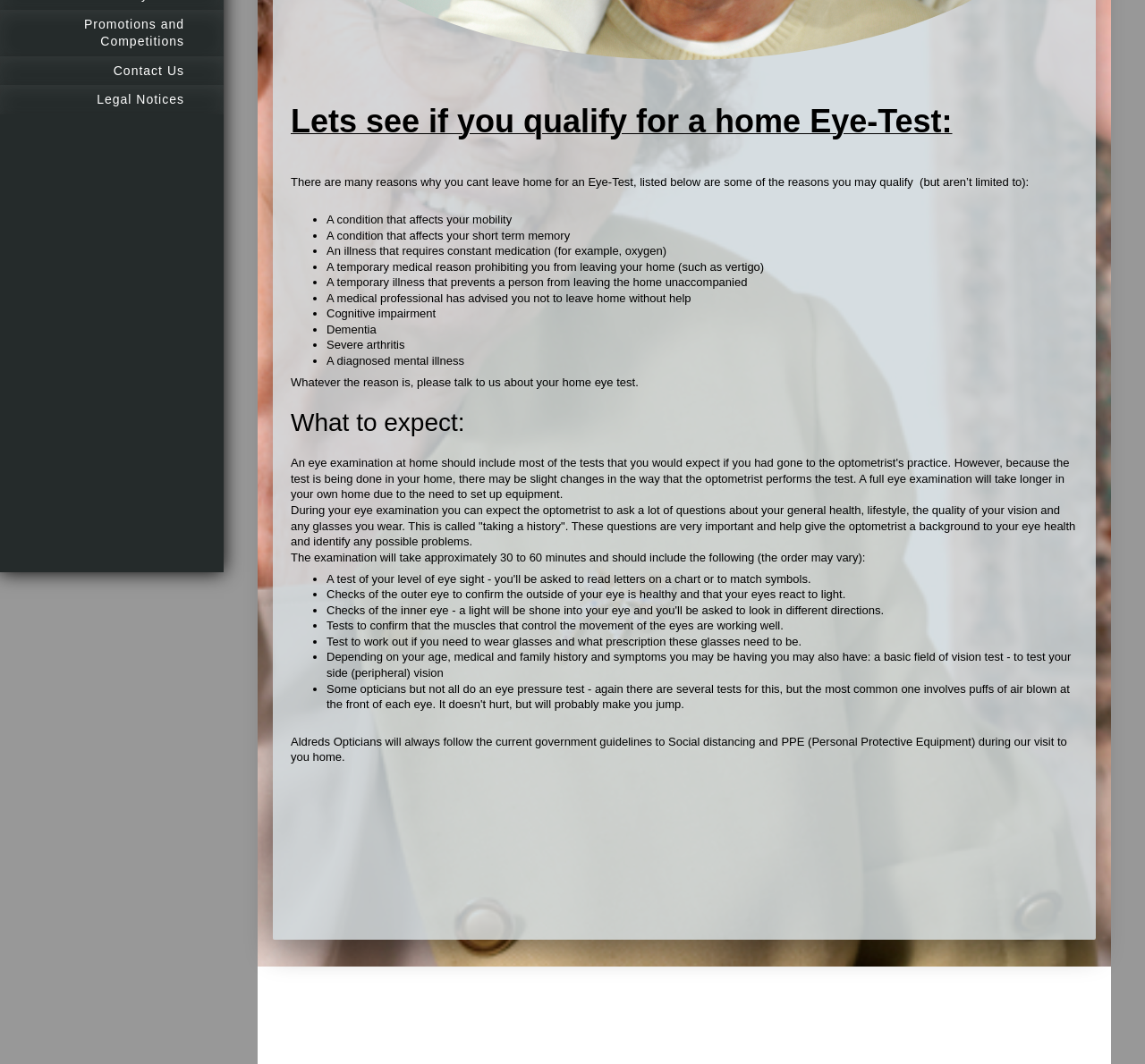Show the bounding box coordinates for the HTML element as described: "Contact Us".

[0.0, 0.053, 0.195, 0.08]